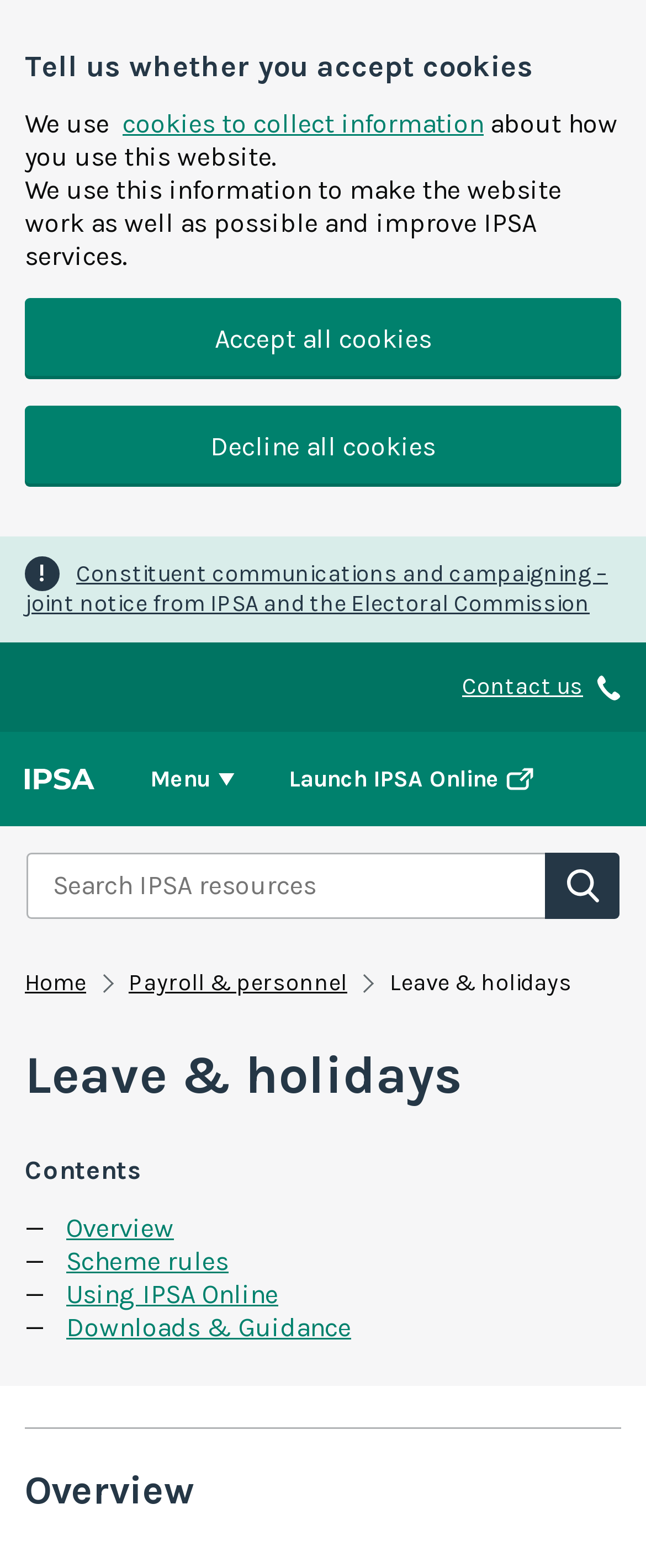Detail the features and information presented on the webpage.

The webpage is about "Leave & holidays" on the IPSA website. At the top, there is a notification about cookies, with a heading "Tell us whether you accept cookies" and a brief description. Below this, there are two buttons to "Accept all cookies" or "Decline all cookies".

On the left side, there is a menu section with links to "IPSA homepage", "Constituent communications and campaigning", and "Contact us", accompanied by a phone icon. There is also a button to "Show or hide Top Level Navigation" and a search bar with a combobox to "Search IPSA resources" and a search button.

On the right side, there is a section with a link to "Launch IPSA Online" and an icon indicating it opens in a new tab. Below this, there is a breadcrumb navigation menu with links to "Home", "Payroll & personnel", and the current page "Leave & holidays".

The main content of the page is divided into sections, with headings "Leave & holidays", "Contents", and "Overview". The "Contents" section has links to "Overview", "Scheme rules", "Using IPSA Online", and "Downloads & Guidance". The "Overview" section is at the bottom of the page.